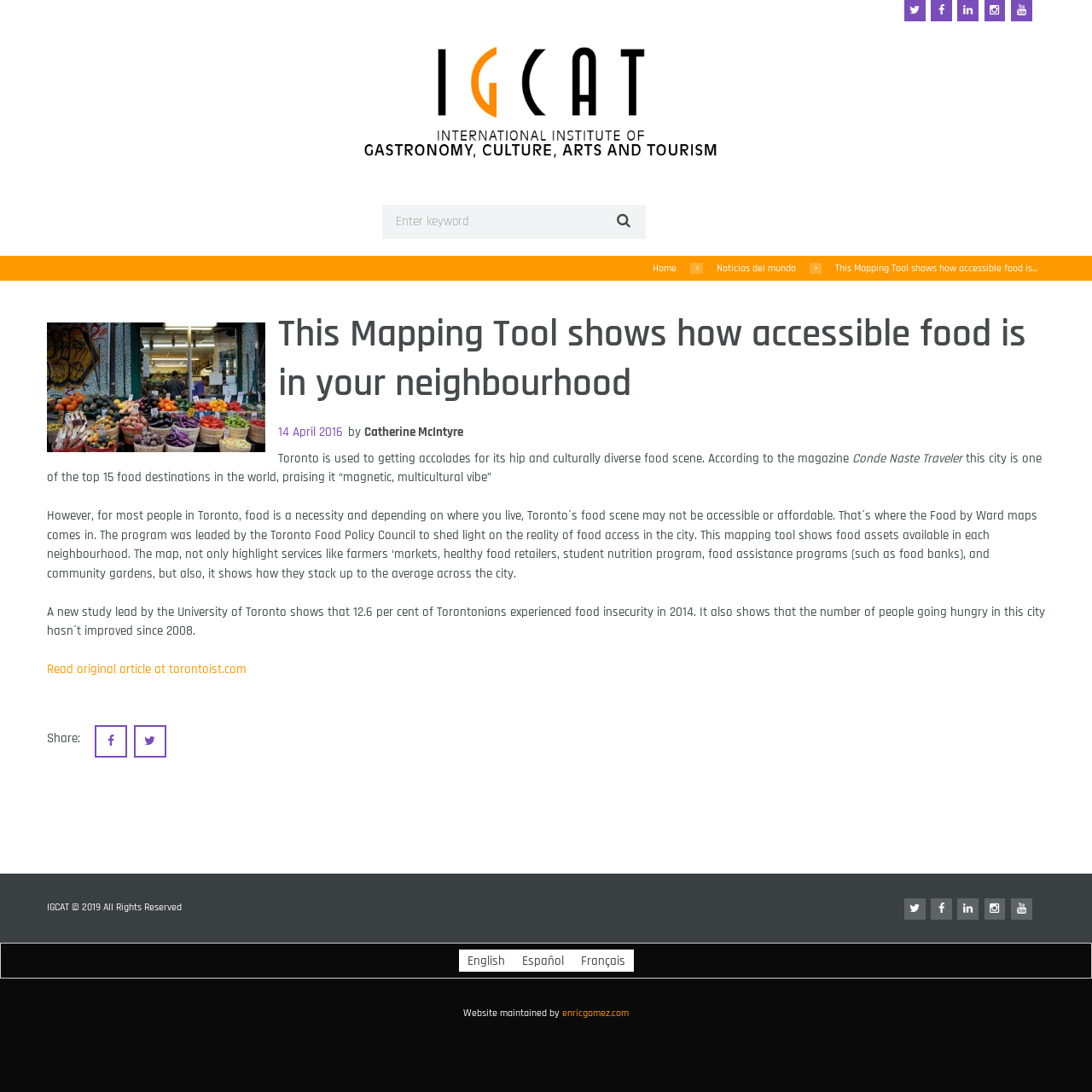Find and provide the bounding box coordinates for the UI element described here: "14 April 2016". The coordinates should be given as four float numbers between 0 and 1: [left, top, right, bottom].

[0.255, 0.388, 0.314, 0.403]